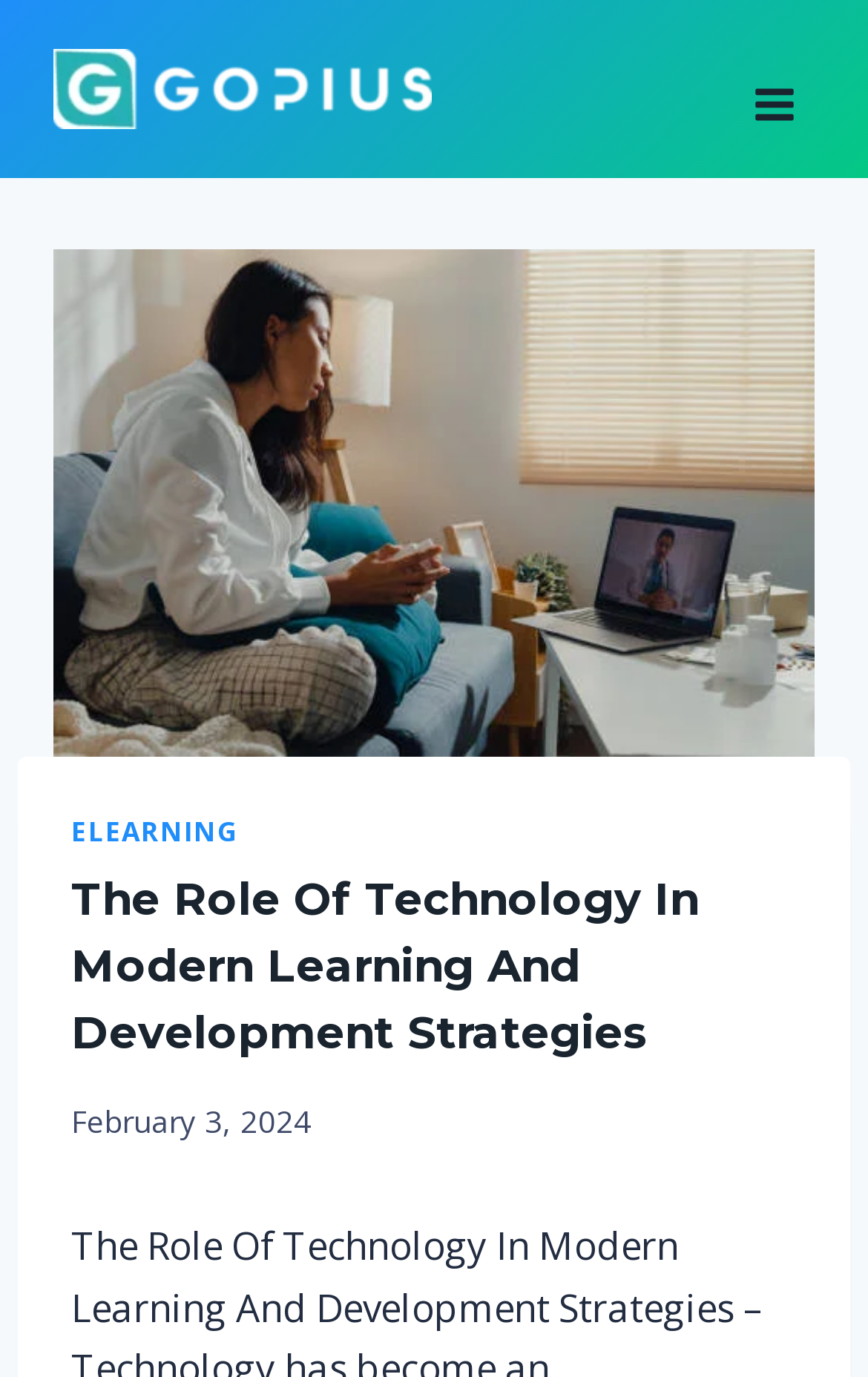What is the purpose of the button at the top-right corner?
Provide a short answer using one word or a brief phrase based on the image.

Open menu